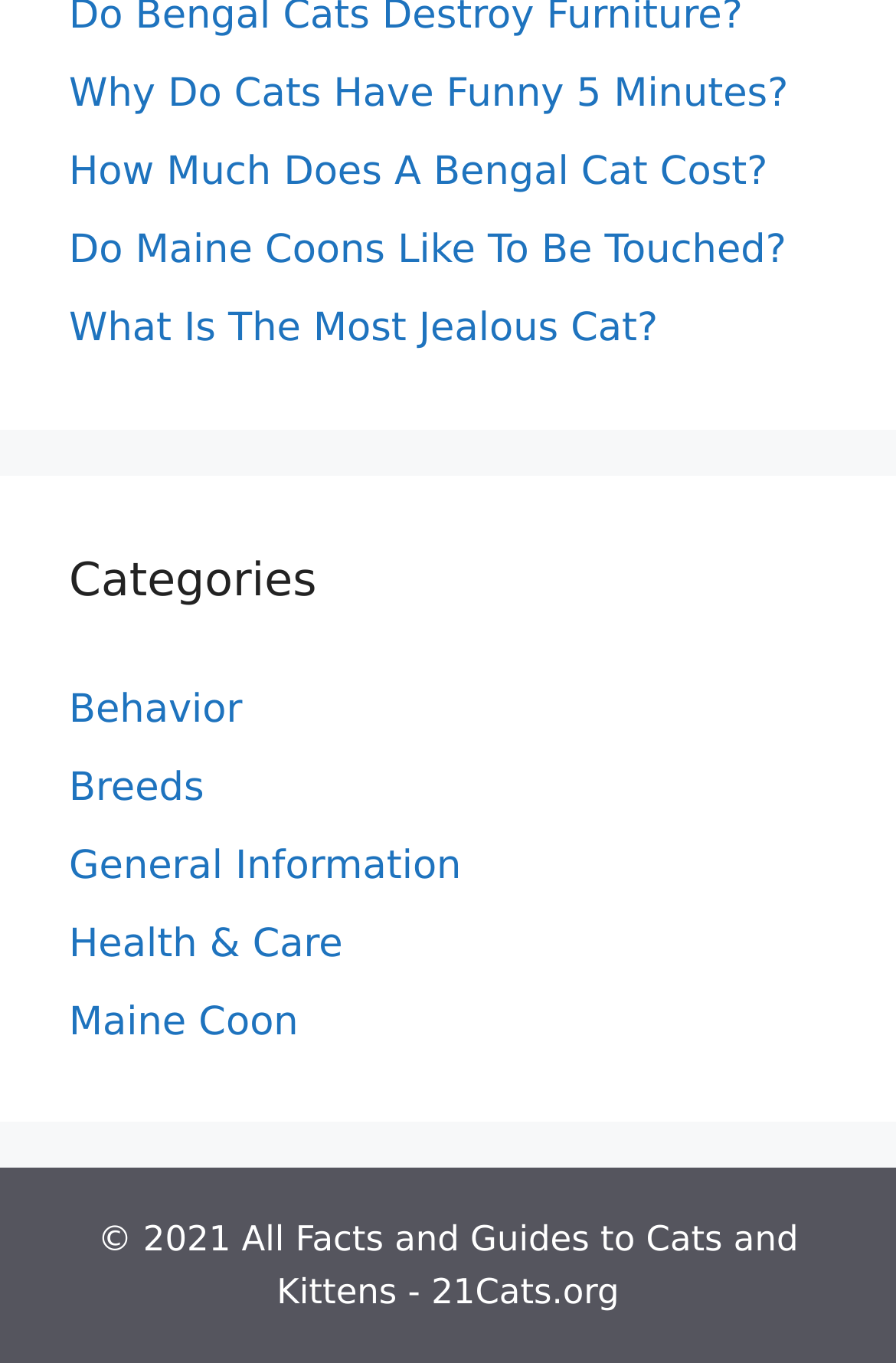Please find the bounding box coordinates of the section that needs to be clicked to achieve this instruction: "check the general information section".

[0.077, 0.619, 0.515, 0.653]